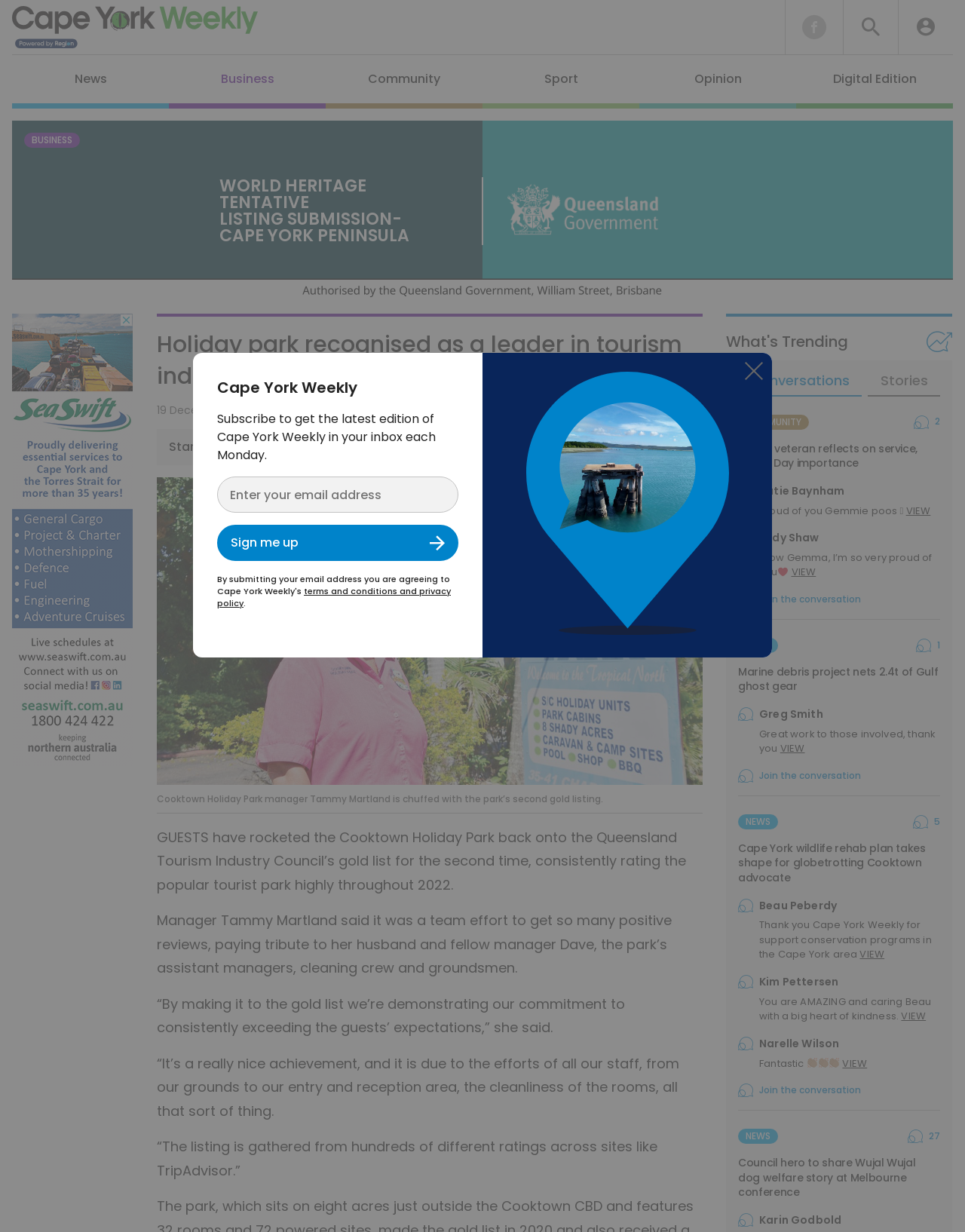Can you provide the bounding box coordinates for the element that should be clicked to implement the instruction: "Search for something"?

[0.93, 0.005, 0.955, 0.039]